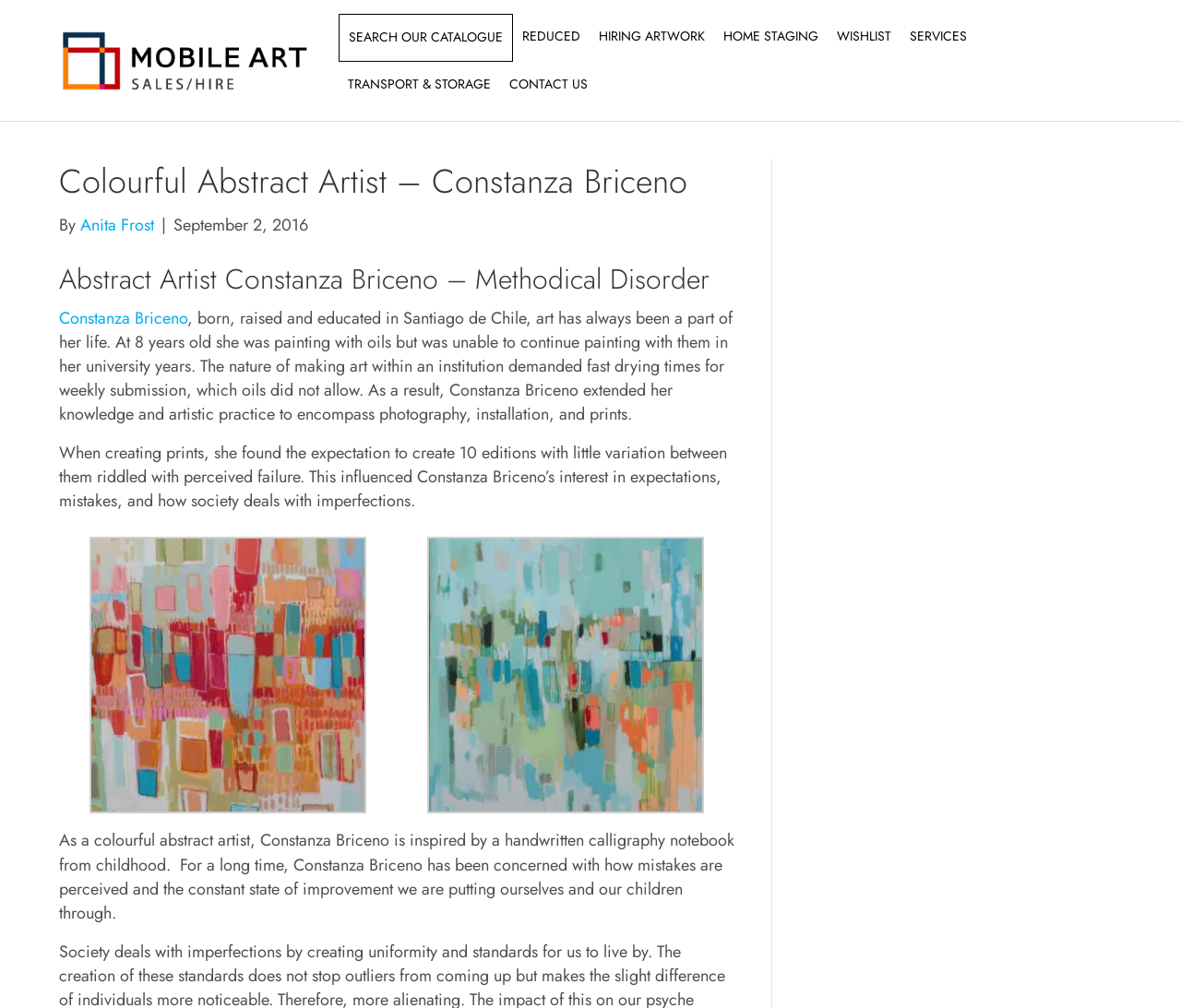Carefully observe the image and respond to the question with a detailed answer:
How many navigation links are in the header menu?

I found the answer by counting the number of links under the navigation 'Header Menu' which includes links such as 'SEARCH OUR CATALOGUE', 'REDUCED', 'HIRING ARTWORK', 'HOME STAGING', 'WISHLIST', 'SERVICES', and 'TRANSPORT & STORAGE'.